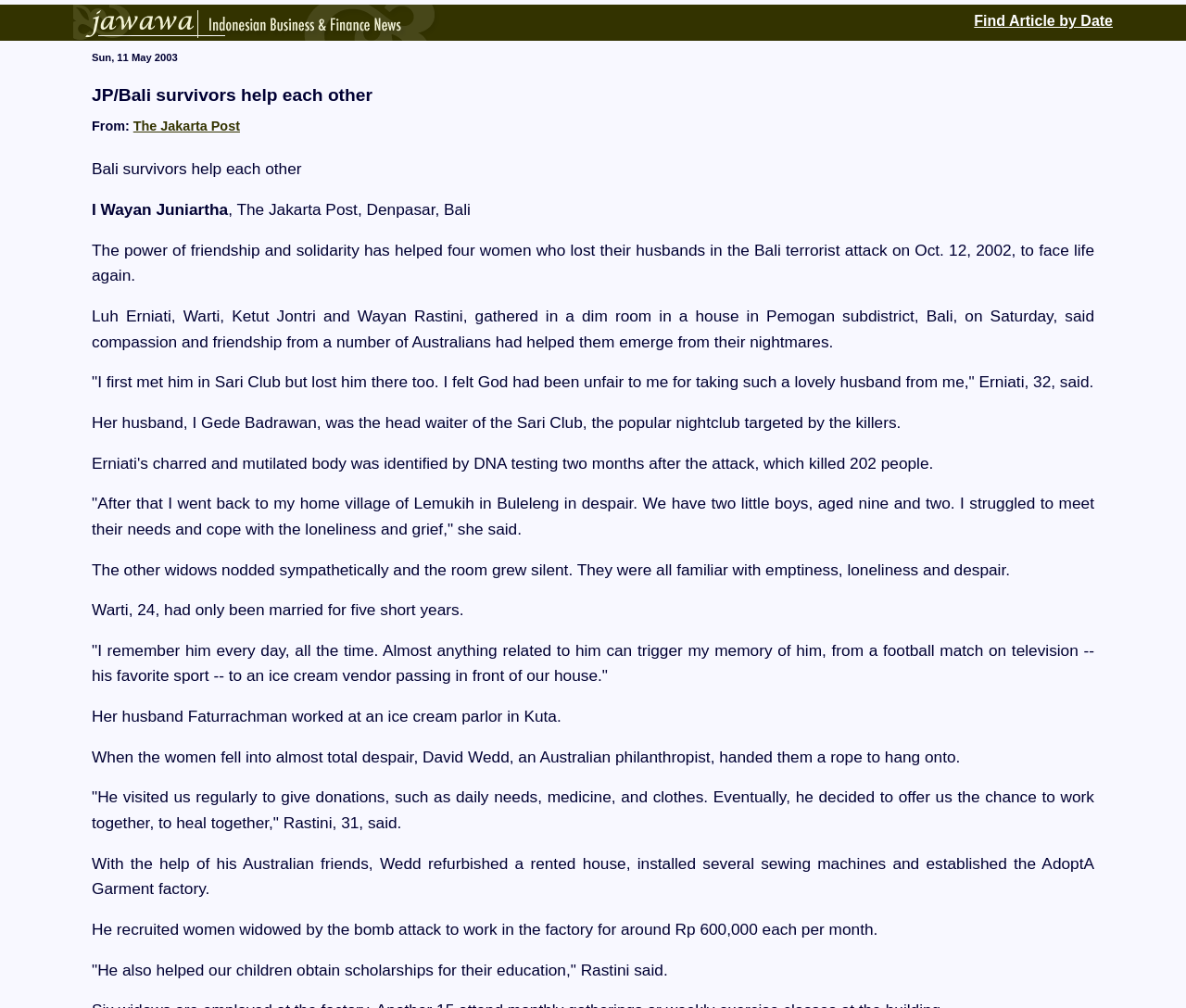What was the name of the nightclub targeted by the killers?
Provide a detailed and extensive answer to the question.

I found the answer by reading the article and finding the sentence that mentions the Sari Club, the popular nightclub targeted by the killers.